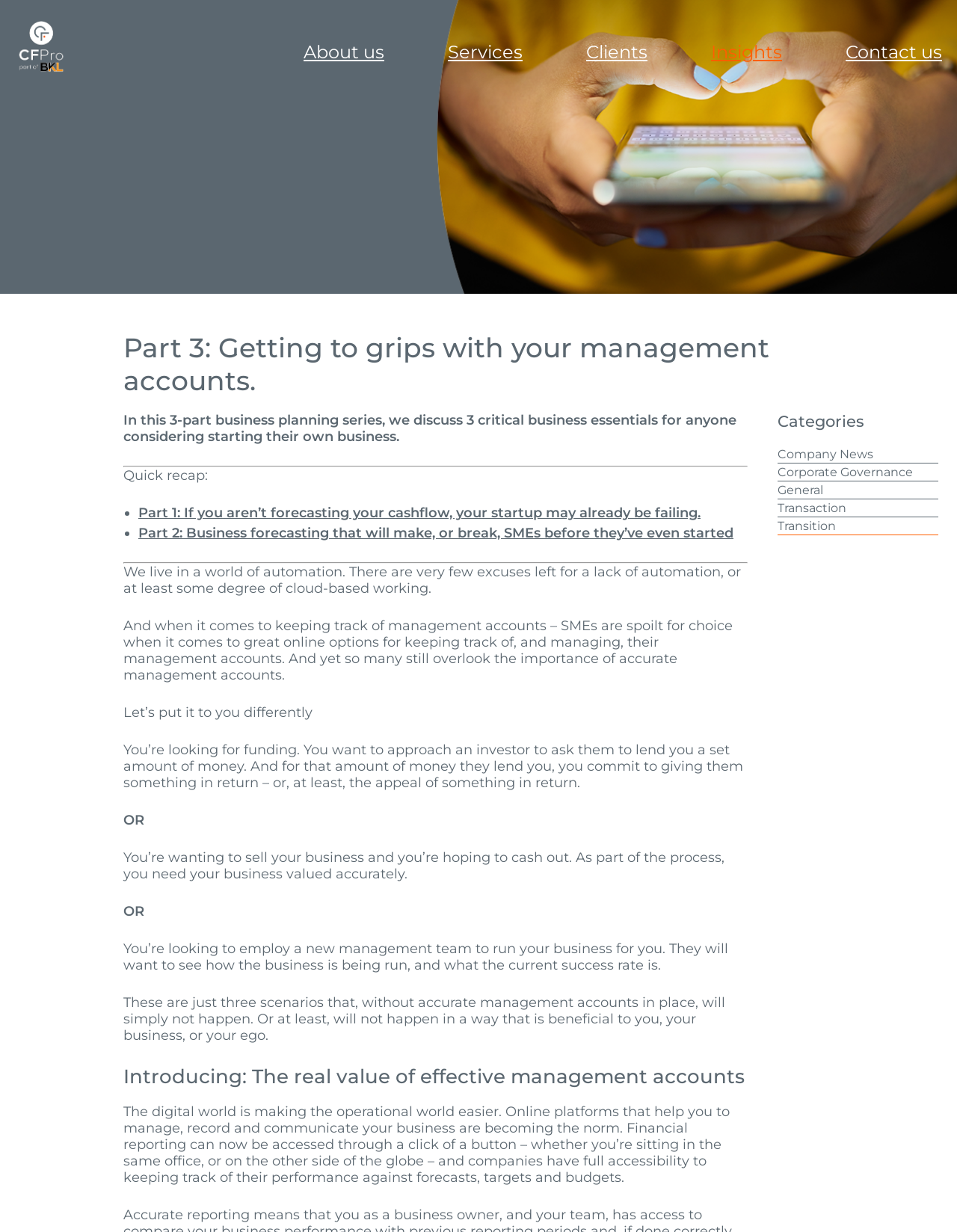Write a detailed summary of the webpage, including text, images, and layout.

This webpage is about a 3-part business planning series, specifically focusing on the third part, which discusses the importance of management accounts for small and medium-sized enterprises (SMEs). 

At the top left corner, there is a CFPro logo, which is a link. Next to it, there are several links to different sections of the website, including "About us", "Services", "Clients", "Insights", and "Contact us". 

Below the navigation links, there is a heading that reads "Part 3: Getting to grips with your management accounts." followed by a brief introduction to the series, which mentions that it discusses three critical business essentials for anyone considering starting their own business. 

Below the introduction, there is a horizontal separator, followed by a "Quick recap" section, which lists the previous two parts of the series with links to each part. 

The main content of the webpage is divided into several paragraphs, which discuss the importance of automation and accurate management accounts for SMEs. The text explains that without accurate management accounts, SMEs may struggle to secure funding, sell their business, or employ a new management team. 

Further down the page, there is a heading that reads "Introducing: The real value of effective management accounts", followed by more text that discusses the benefits of online platforms for managing and recording business performance. 

At the bottom right corner, there is a section titled "Categories", which lists several links to different categories, including "Company News", "Corporate Governance", "General", "Transaction", and "Transition".